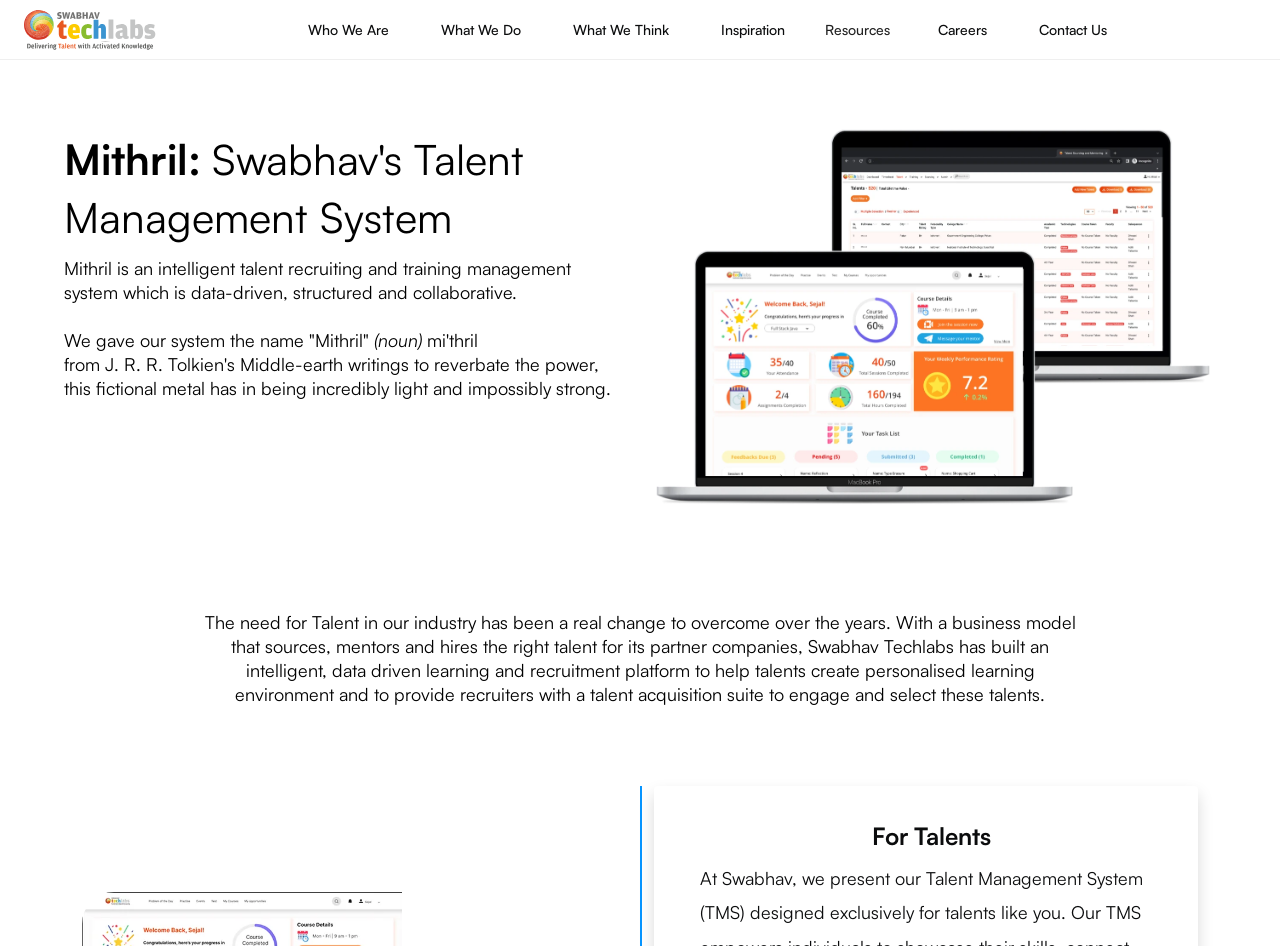Please locate the clickable area by providing the bounding box coordinates to follow this instruction: "Click on Who We Are".

[0.219, 0.006, 0.323, 0.056]